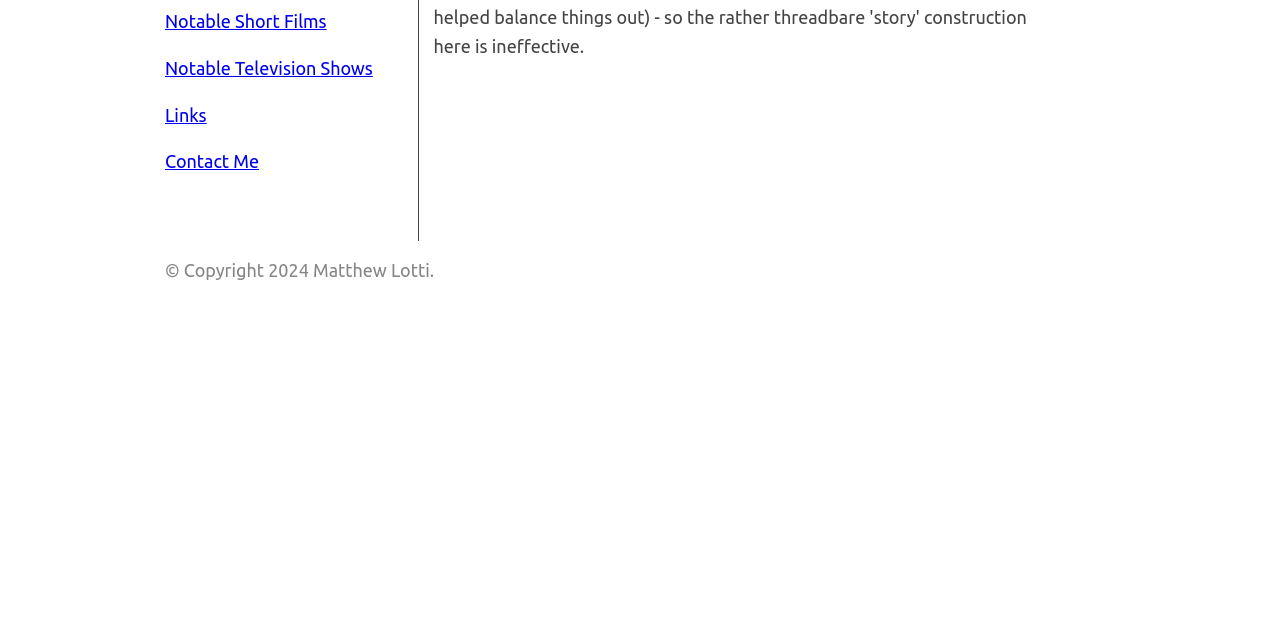Find and provide the bounding box coordinates for the UI element described here: "Notable Television Shows". The coordinates should be given as four float numbers between 0 and 1: [left, top, right, bottom].

[0.129, 0.09, 0.291, 0.122]